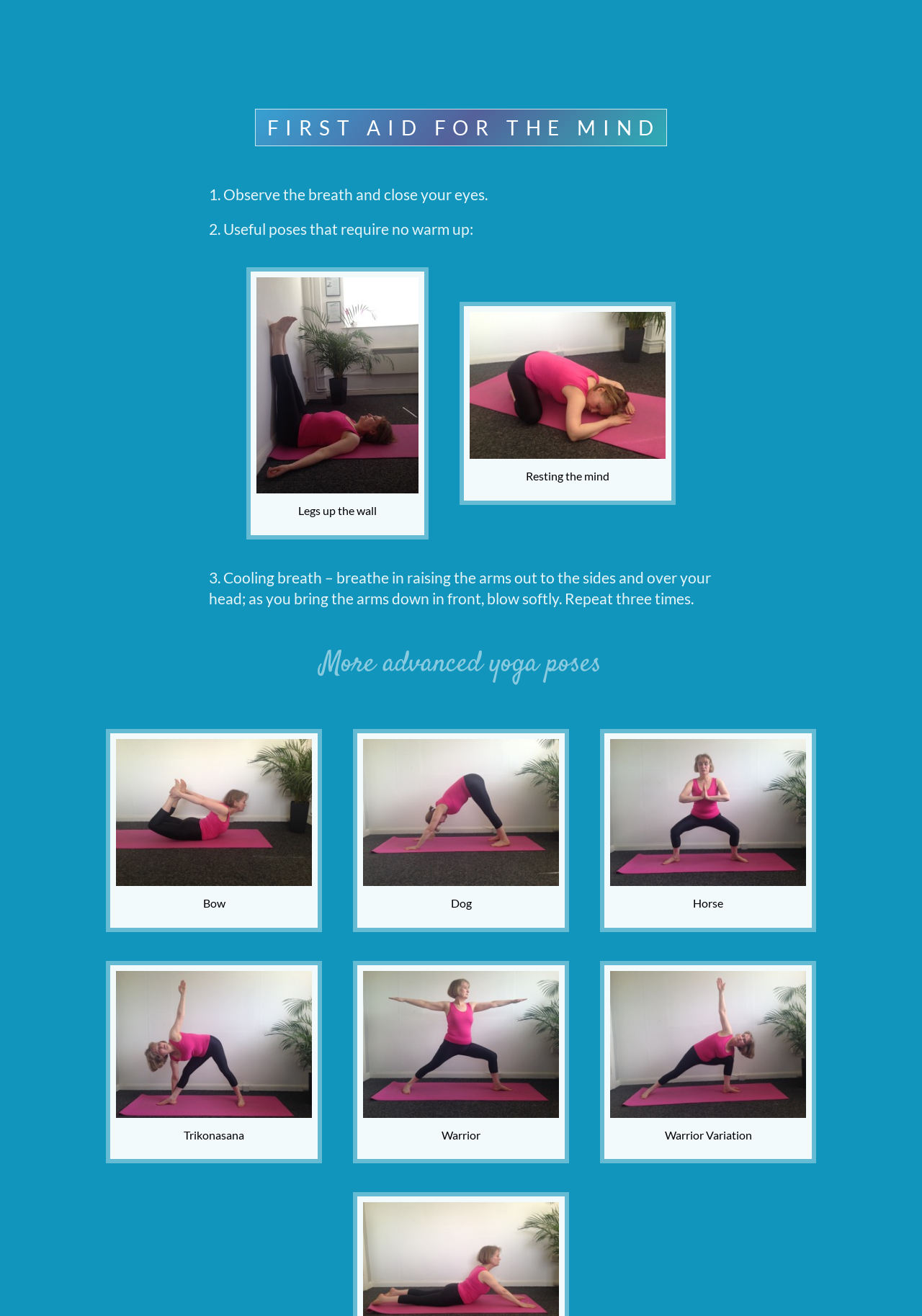Select the bounding box coordinates of the element I need to click to carry out the following instruction: "Click on 'Legs up the wall'".

[0.278, 0.211, 0.454, 0.375]